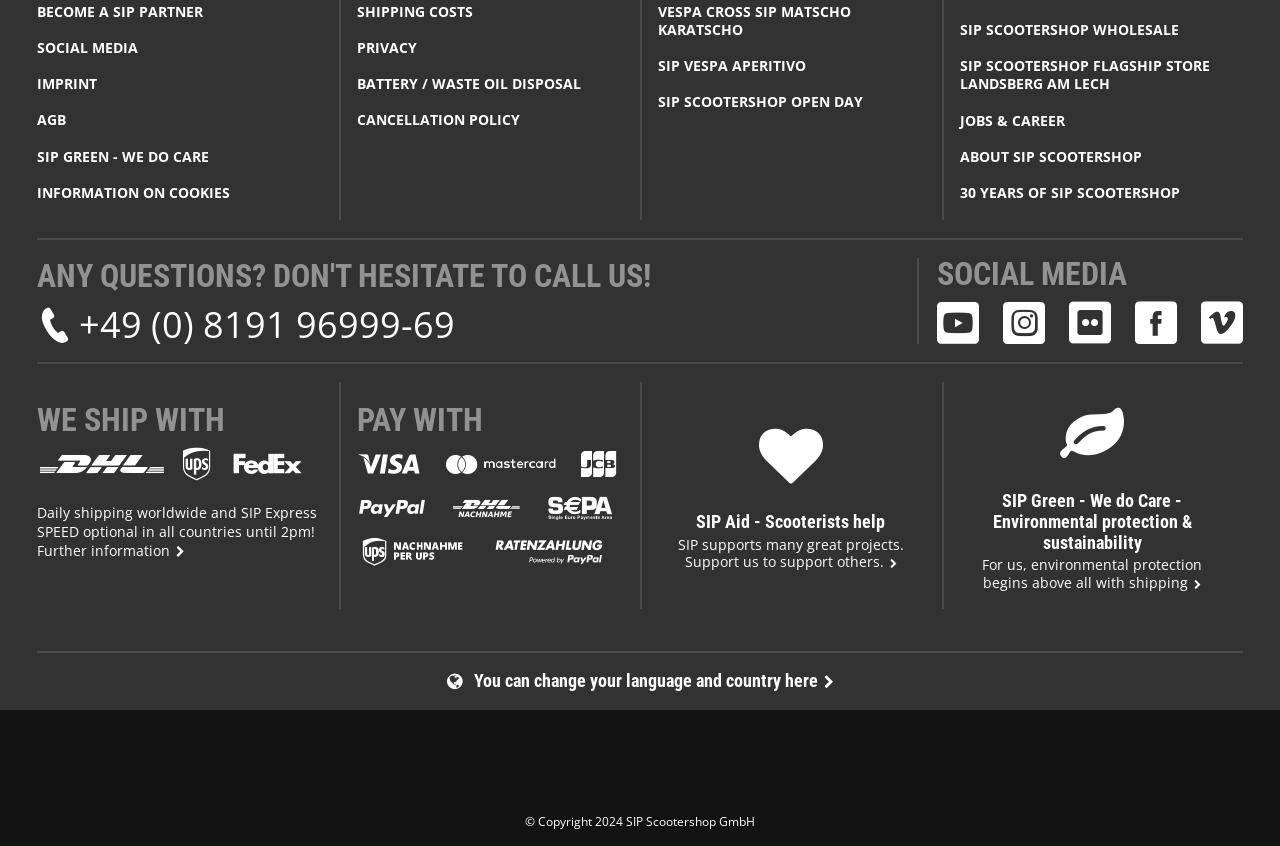What is the purpose of SIP Aid?
Respond with a short answer, either a single word or a phrase, based on the image.

Scooterists help SIP supports many great projects